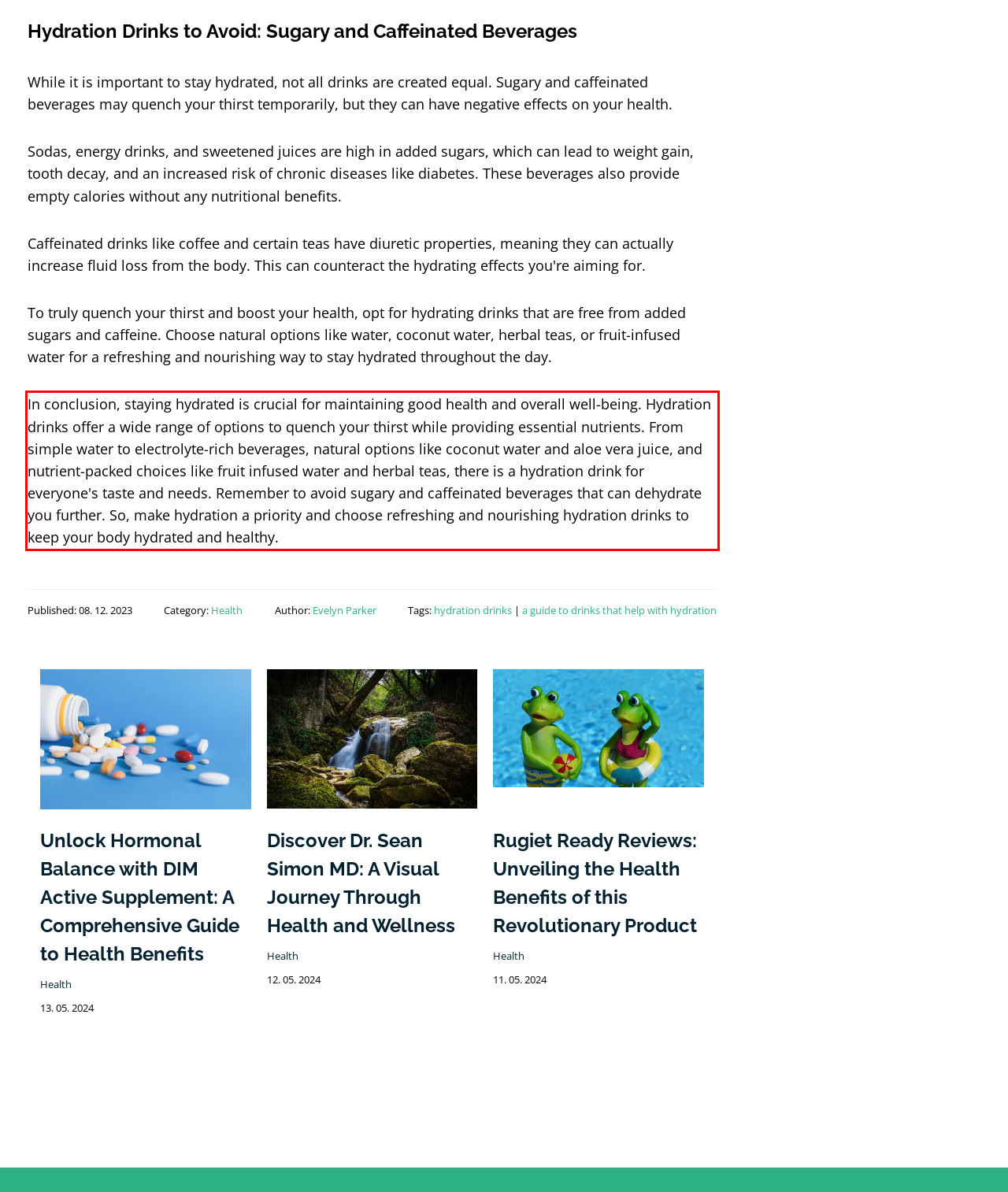You are given a webpage screenshot with a red bounding box around a UI element. Extract and generate the text inside this red bounding box.

In conclusion, staying hydrated is crucial for maintaining good health and overall well-being. Hydration drinks offer a wide range of options to quench your thirst while providing essential nutrients. From simple water to electrolyte-rich beverages, natural options like coconut water and aloe vera juice, and nutrient-packed choices like fruit infused water and herbal teas, there is a hydration drink for everyone's taste and needs. Remember to avoid sugary and caffeinated beverages that can dehydrate you further. So, make hydration a priority and choose refreshing and nourishing hydration drinks to keep your body hydrated and healthy.